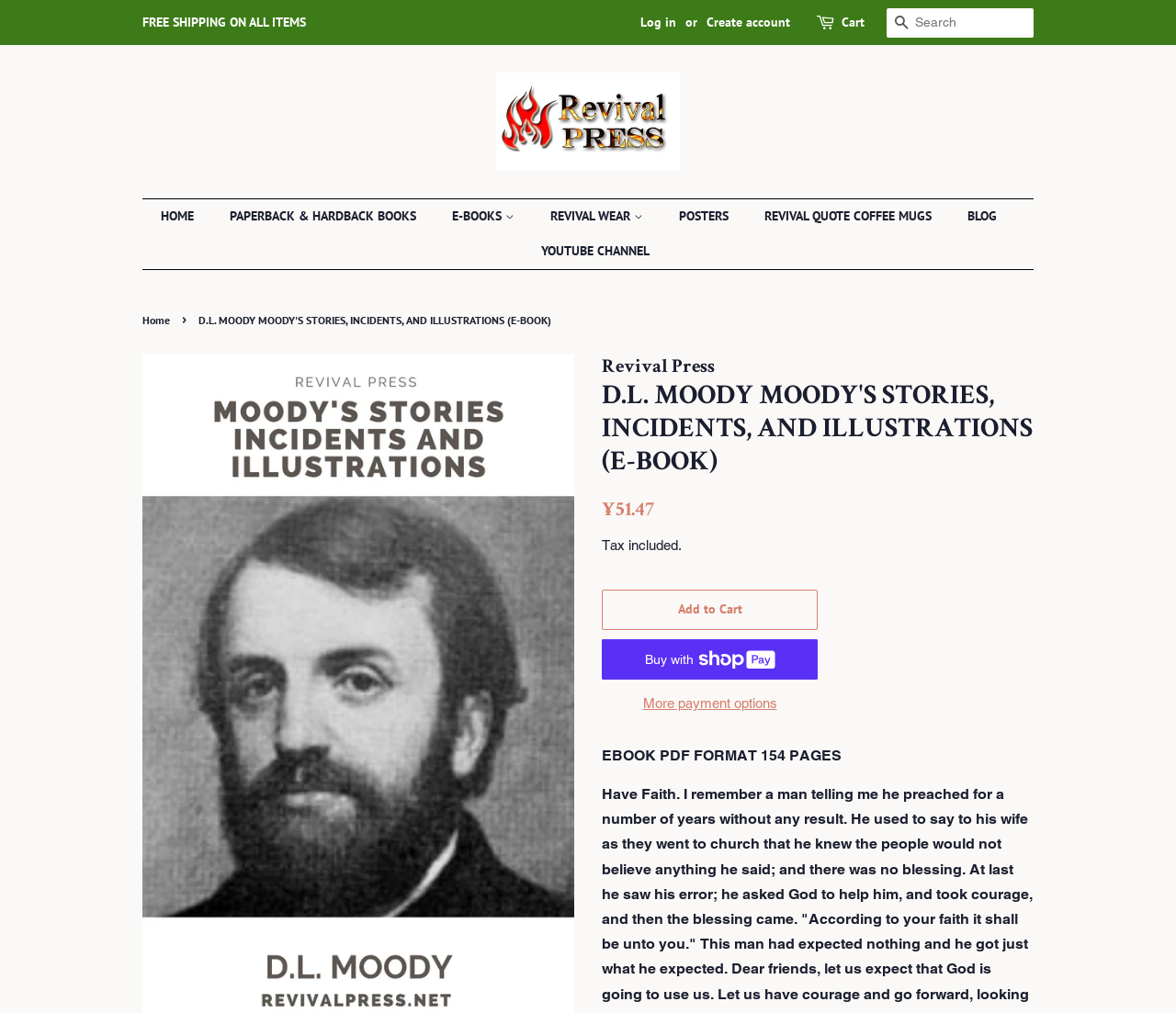Determine the bounding box coordinates of the clickable area required to perform the following instruction: "Call the main line". The coordinates should be represented as four float numbers between 0 and 1: [left, top, right, bottom].

None